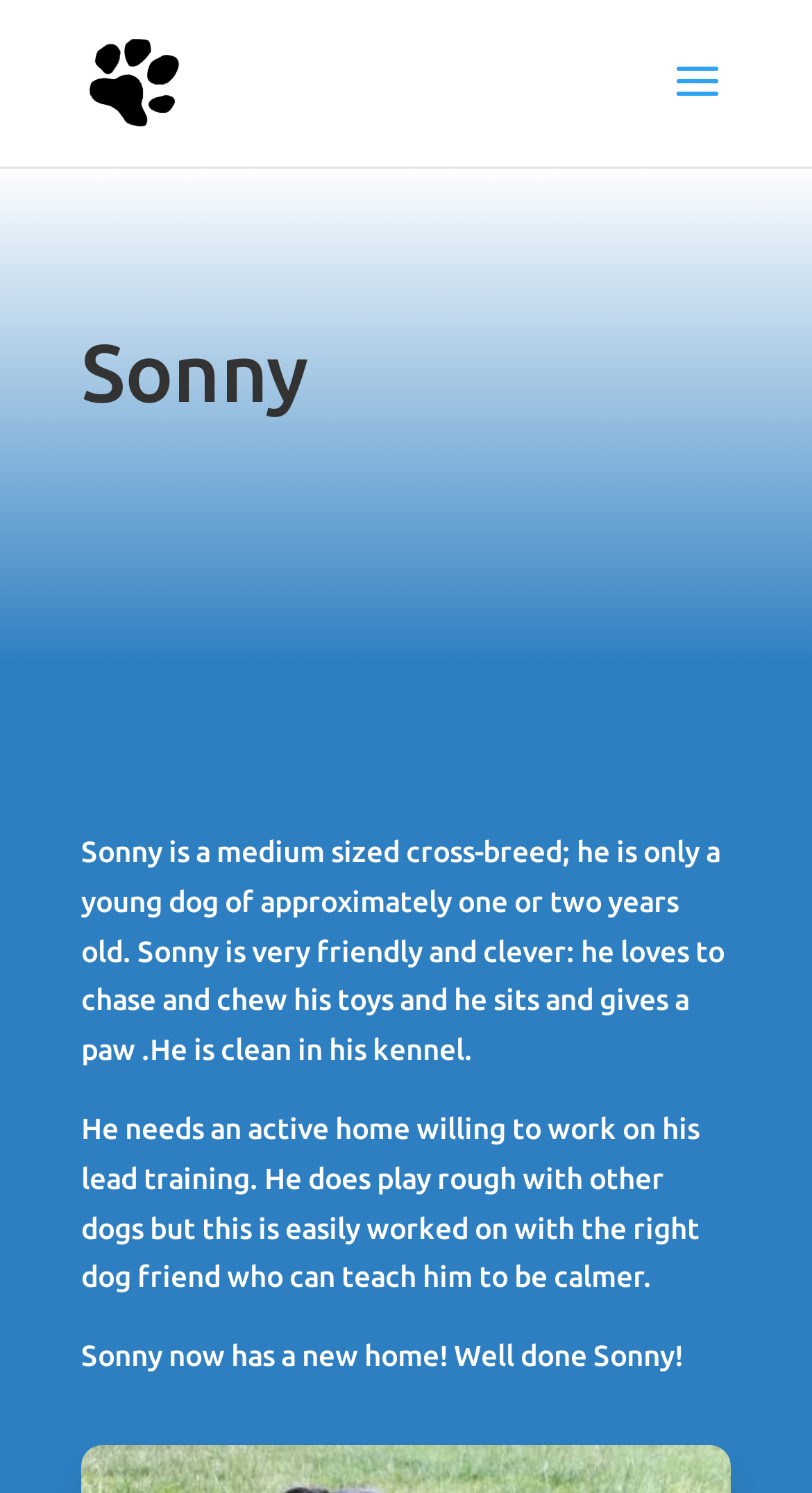What is Sonny's current status?
Please provide a full and detailed response to the question.

The webpage mentions that Sonny now has a new home, which is stated in the StaticText element with the text 'Sonny now has a new home! Well done Sonny!'